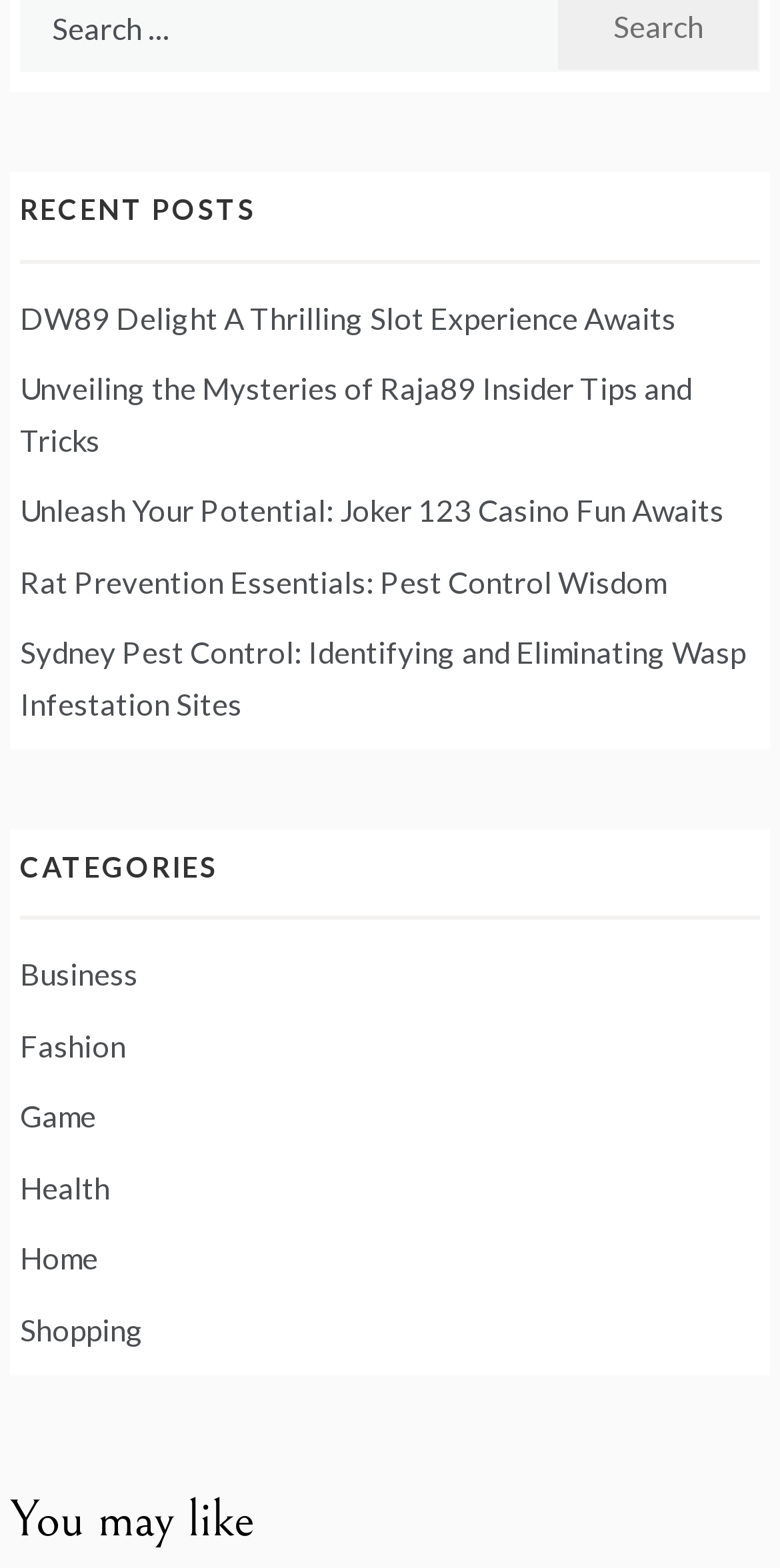Identify the bounding box coordinates for the element you need to click to achieve the following task: "Browse the Game category". The coordinates must be four float values ranging from 0 to 1, formatted as [left, top, right, bottom].

[0.026, 0.7, 0.123, 0.723]